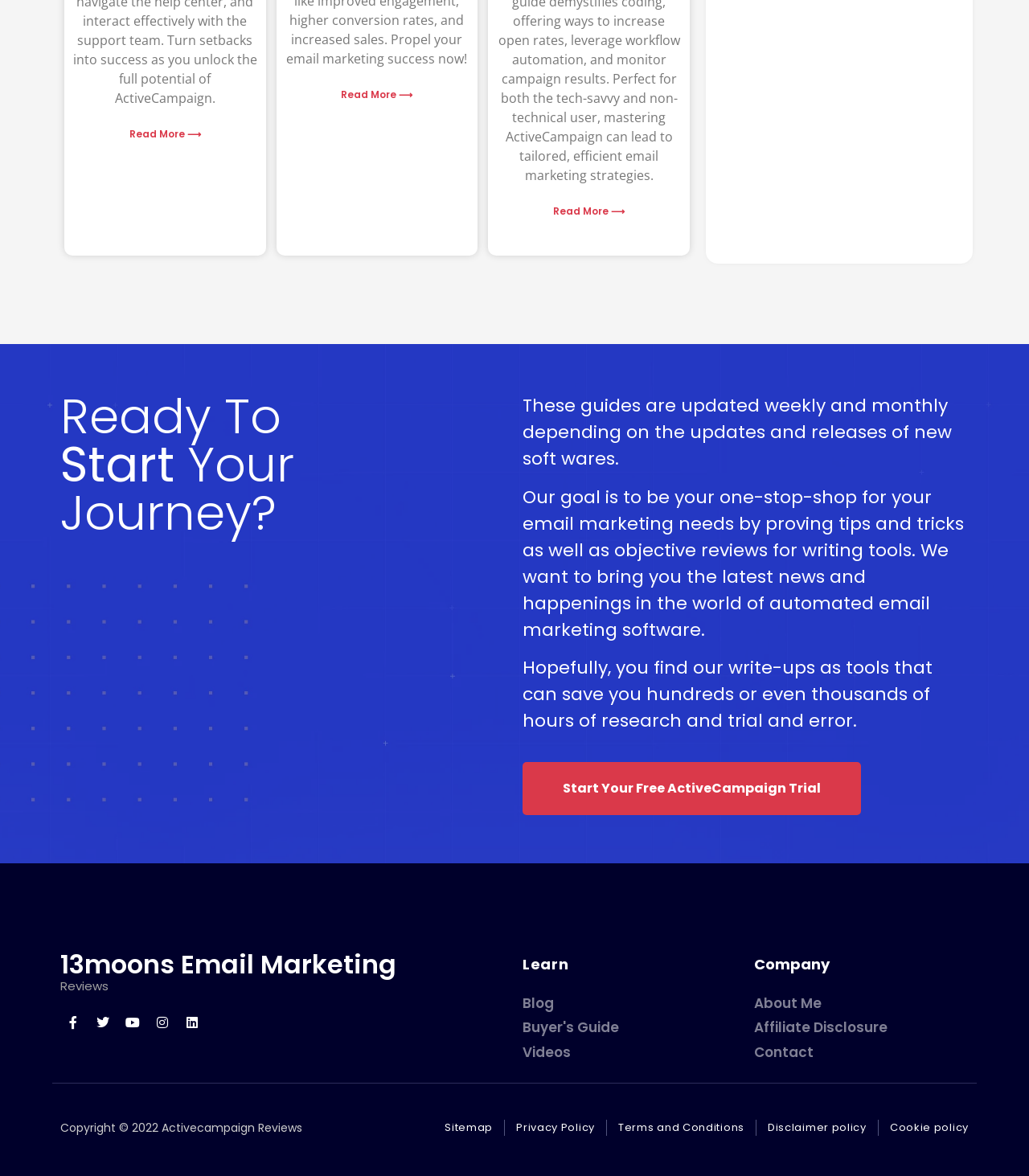Respond to the question below with a single word or phrase:
How often are the guides updated?

Weekly and monthly